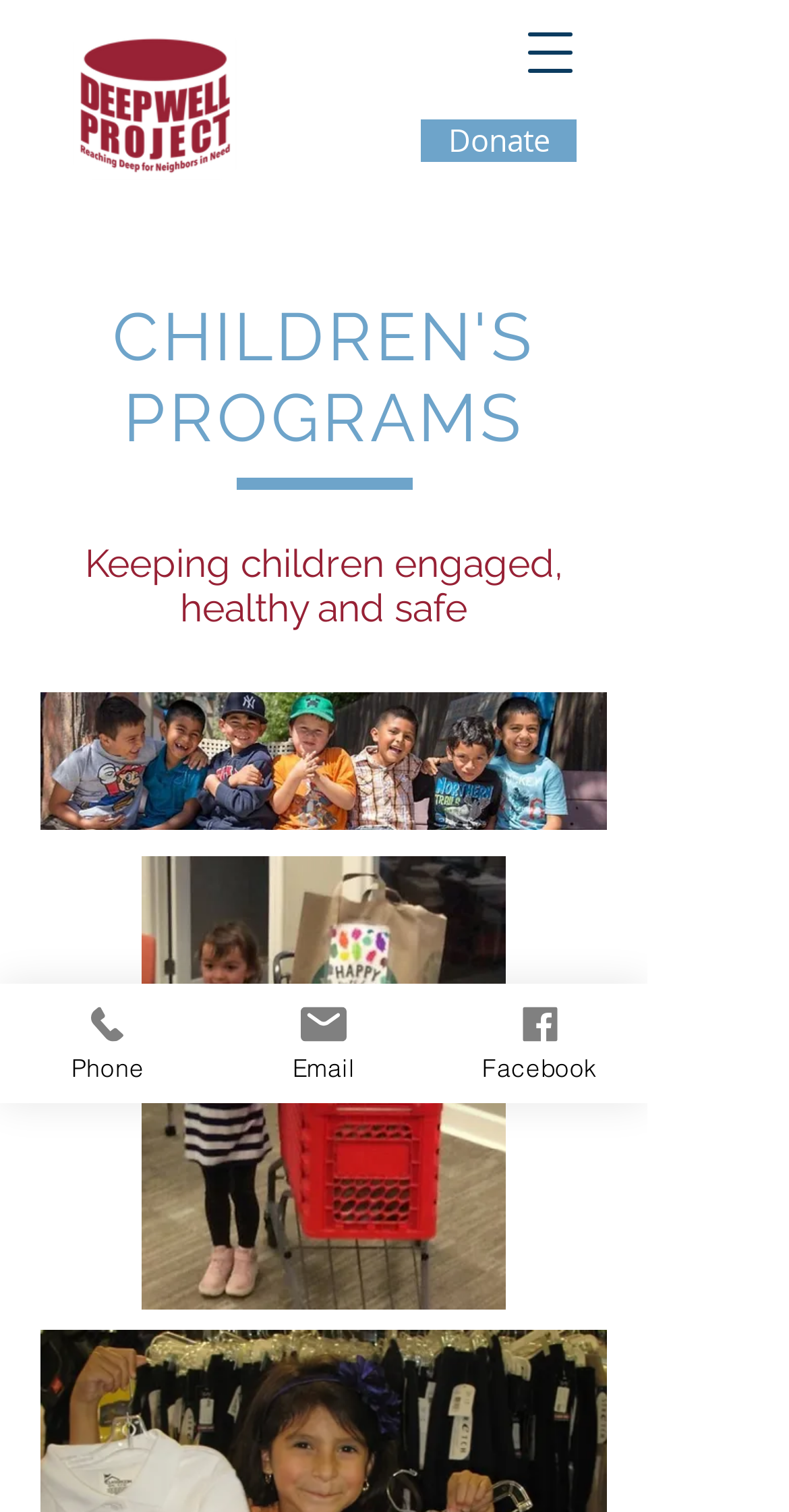Detail the various sections and features of the webpage.

The webpage is about Children's programs offered by the Deep Well Project. At the top left corner, there is a Deep Well logo, which is a transparent PNG image. Next to the logo, there is a button to open a navigation menu. 

On the top right side, there are three links: "Donate", "Phone", and "Email", each accompanied by a small icon. Below these links, there is a heading that reads "CHILDREN'S PROGRAMS" in a prominent font, followed by a subheading that describes the programs as "Keeping children engaged, healthy and safe". 

Below the headings, there are two images showcasing the children's programs, one on the left and one on the right. The left image takes up more space, covering almost half of the page width, while the right image is smaller. 

At the bottom of the page, there is a link to Facebook, accompanied by a small Facebook icon.